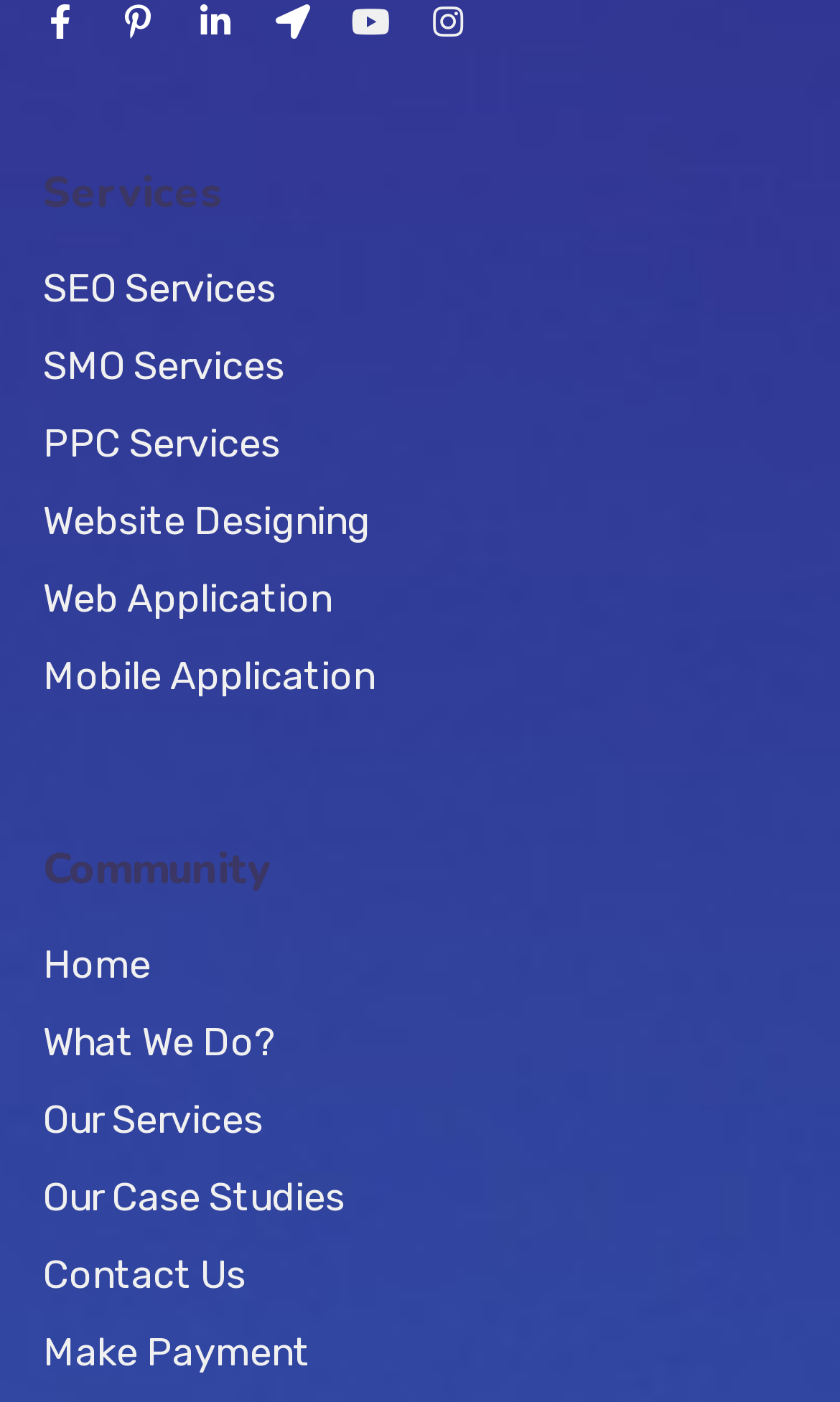How can users make a payment? Analyze the screenshot and reply with just one word or a short phrase.

Through the 'Make Payment' link